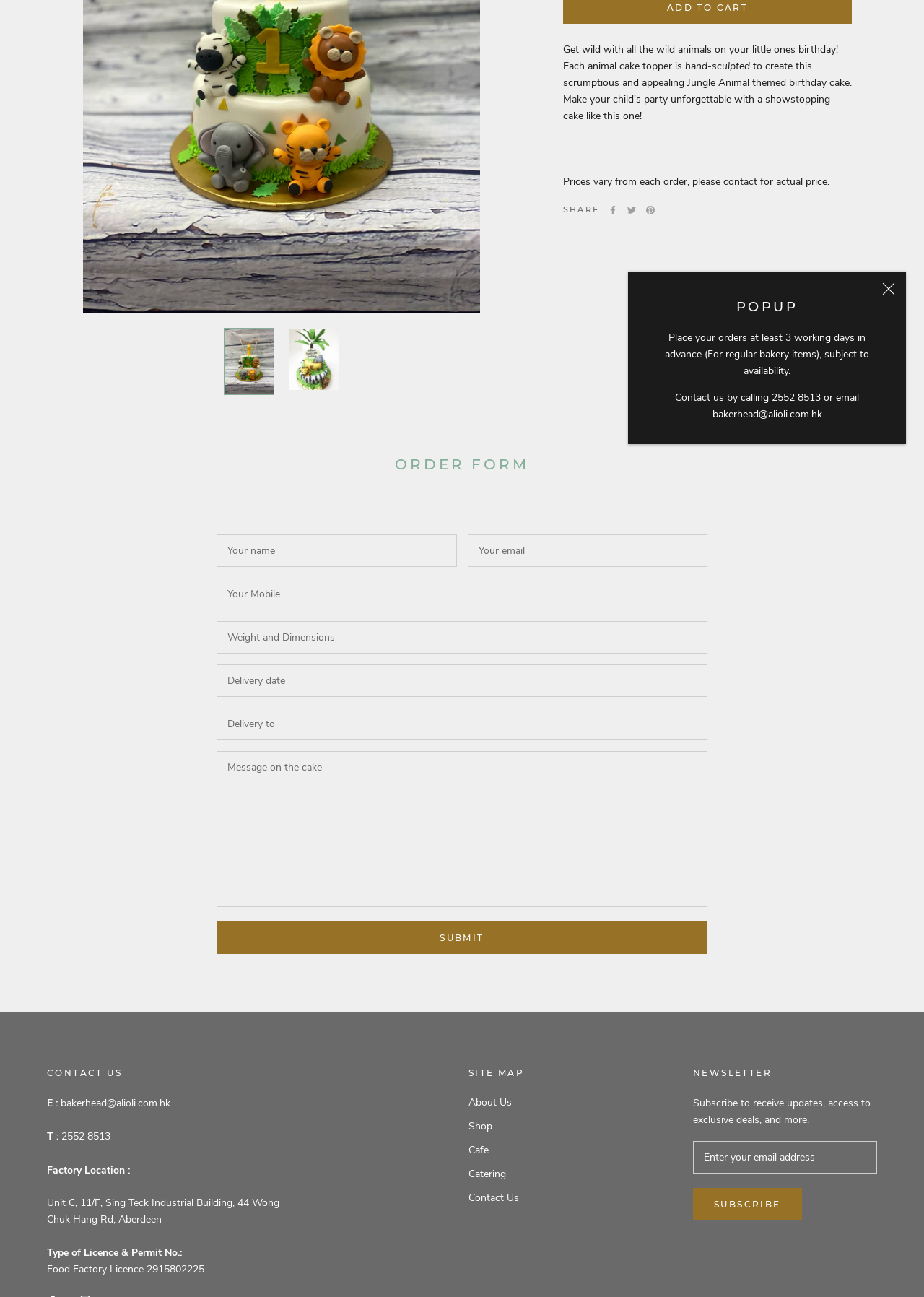Find the bounding box coordinates for the UI element that matches this description: "Catering".

[0.507, 0.899, 0.567, 0.911]